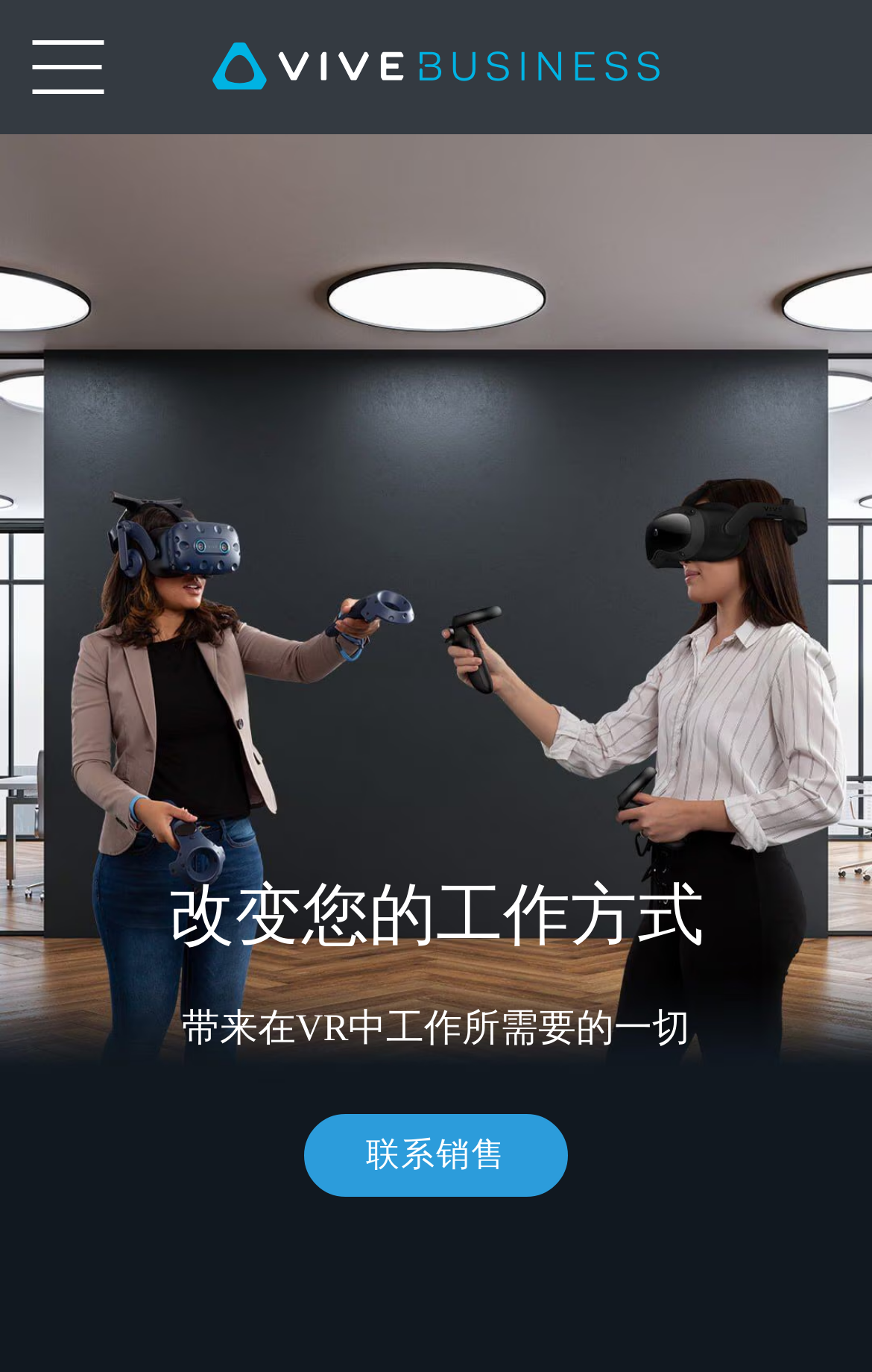Find the bounding box of the UI element described as: "parent_node: 解决方案". The bounding box coordinates should be given as four float values between 0 and 1, i.e., [left, top, right, bottom].

[0.0, 0.0, 0.154, 0.098]